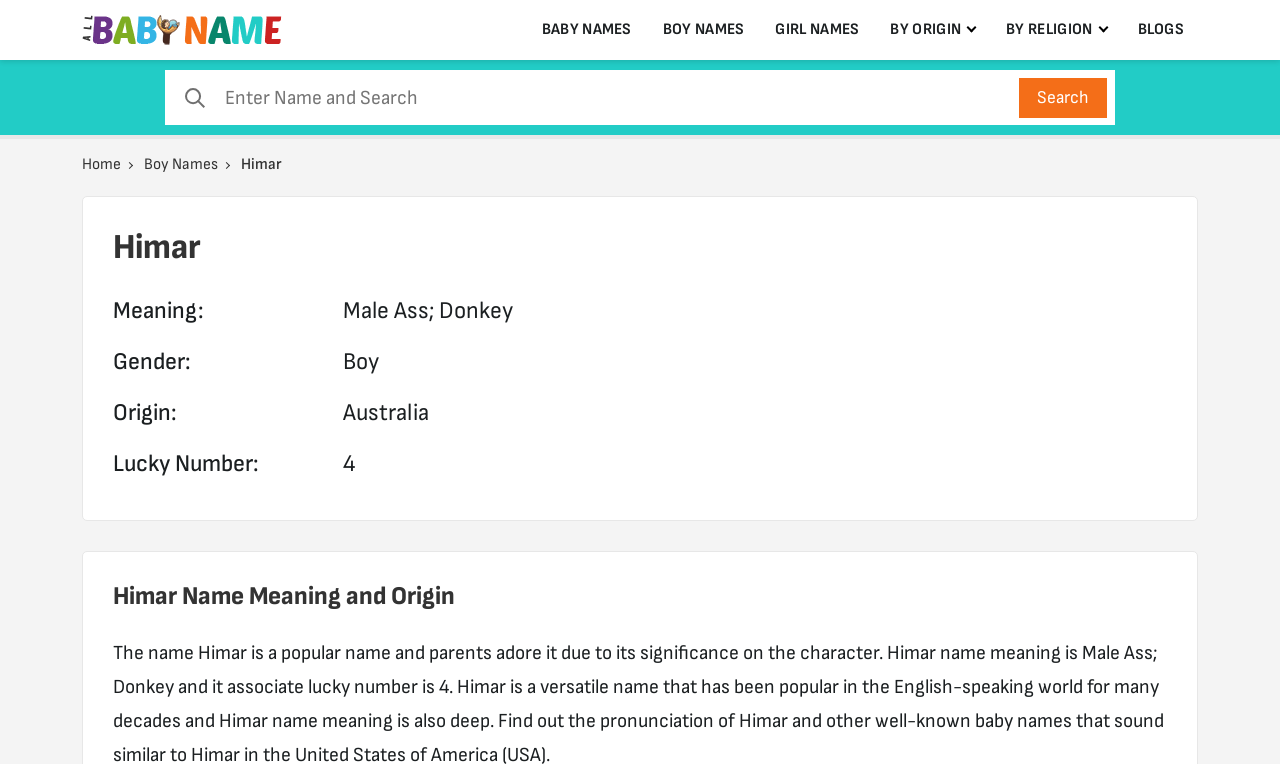Using the provided description Home, find the bounding box coordinates for the UI element. Provide the coordinates in (top-left x, top-left y, bottom-right x, bottom-right y) format, ensuring all values are between 0 and 1.

[0.064, 0.19, 0.11, 0.241]